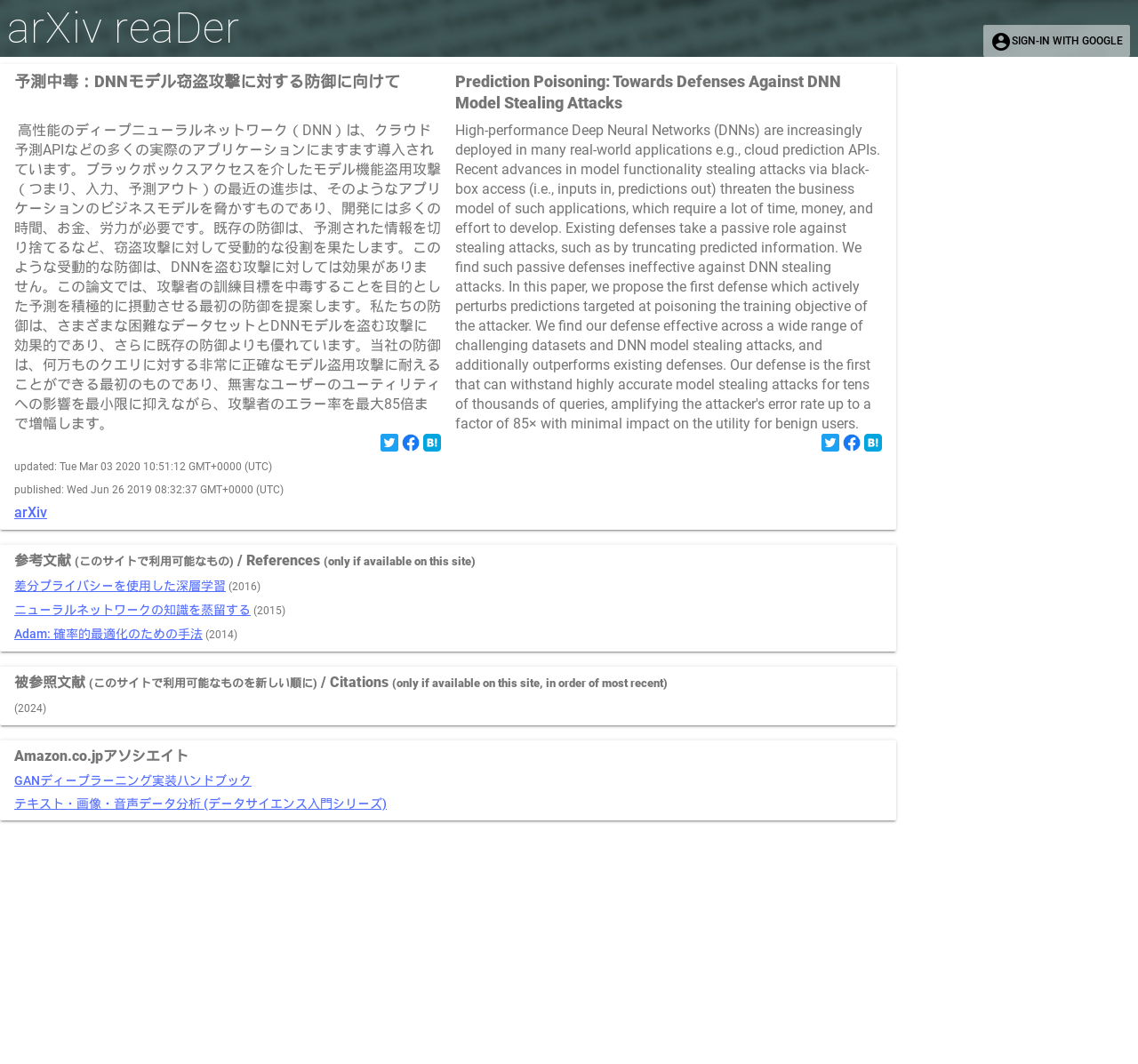What is the purpose of the proposed defense?
From the image, respond using a single word or phrase.

To prevent DNN model stealing attacks